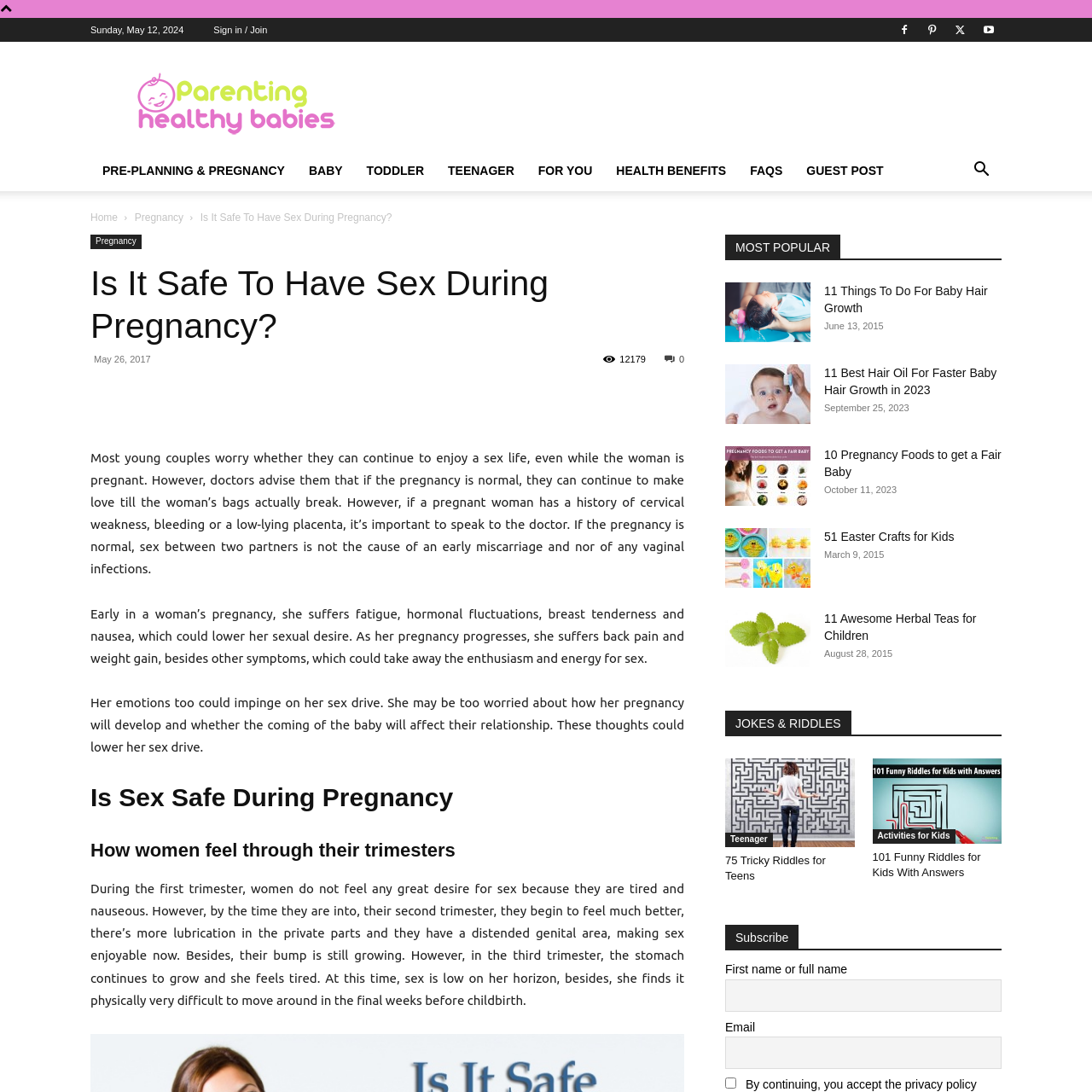Locate the primary headline on the webpage and provide its text.

Is It Safe To Have Sex During Pregnancy?